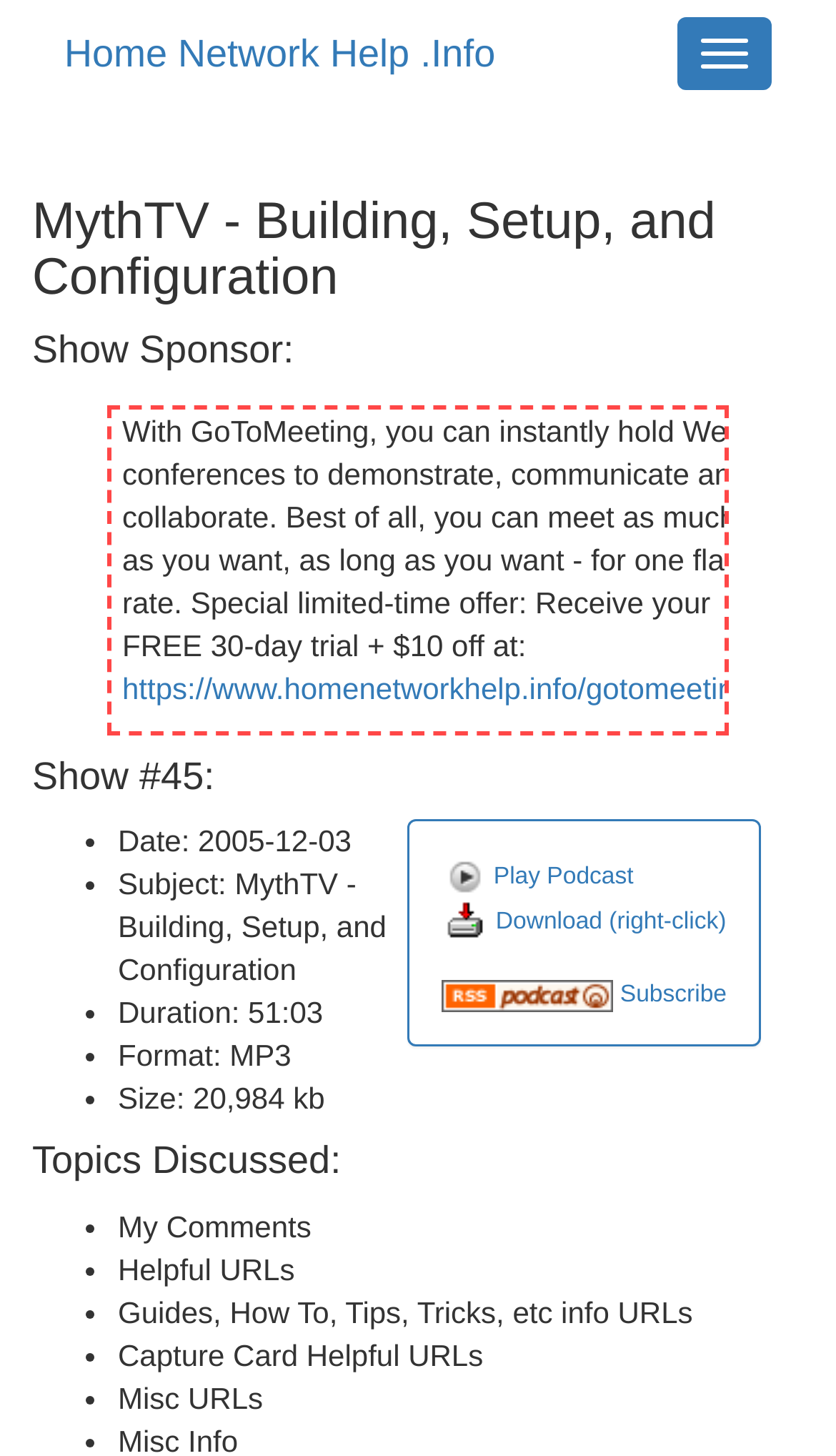Create an in-depth description of the webpage, covering main sections.

This webpage is about MythTV, a digital video recorder and home media center. At the top, there is a navigation button labeled "Toggle navigation" on the right side, and a link to "Home Network Help.Info" on the left side. Below these elements, there is a heading that displays the title "MythTV - Building, Setup, and Configuration". 

Underneath the title, there is a section that appears to be a sponsorship message, with a heading "Show Sponsor:" and a paragraph of text describing a product called GoToMeeting, along with a link to the product's website.

The main content of the webpage is focused on a podcast episode, labeled as "Show #45:". There are three links related to the podcast: "Play Podcast", "Download Podcast", and "Subscribe to HomeNetworkHelp.Info Podcast", each accompanied by an image. The links are positioned side by side, with the "Play Podcast" link on the left and the "Subscribe" link on the right.

Below the podcast links, there is a list of details about the podcast episode, including the date, subject, duration, format, and size. Each item in the list is preceded by a bullet point.

Further down the page, there is a heading "Topics Discussed:", followed by a list of topics related to MythTV, including "My Comments", "Helpful URLs", "Guides, How To, Tips, Tricks, etc info URLs", "Capture Card Helpful URLs", and "Misc URLs". Each topic is also preceded by a bullet point.